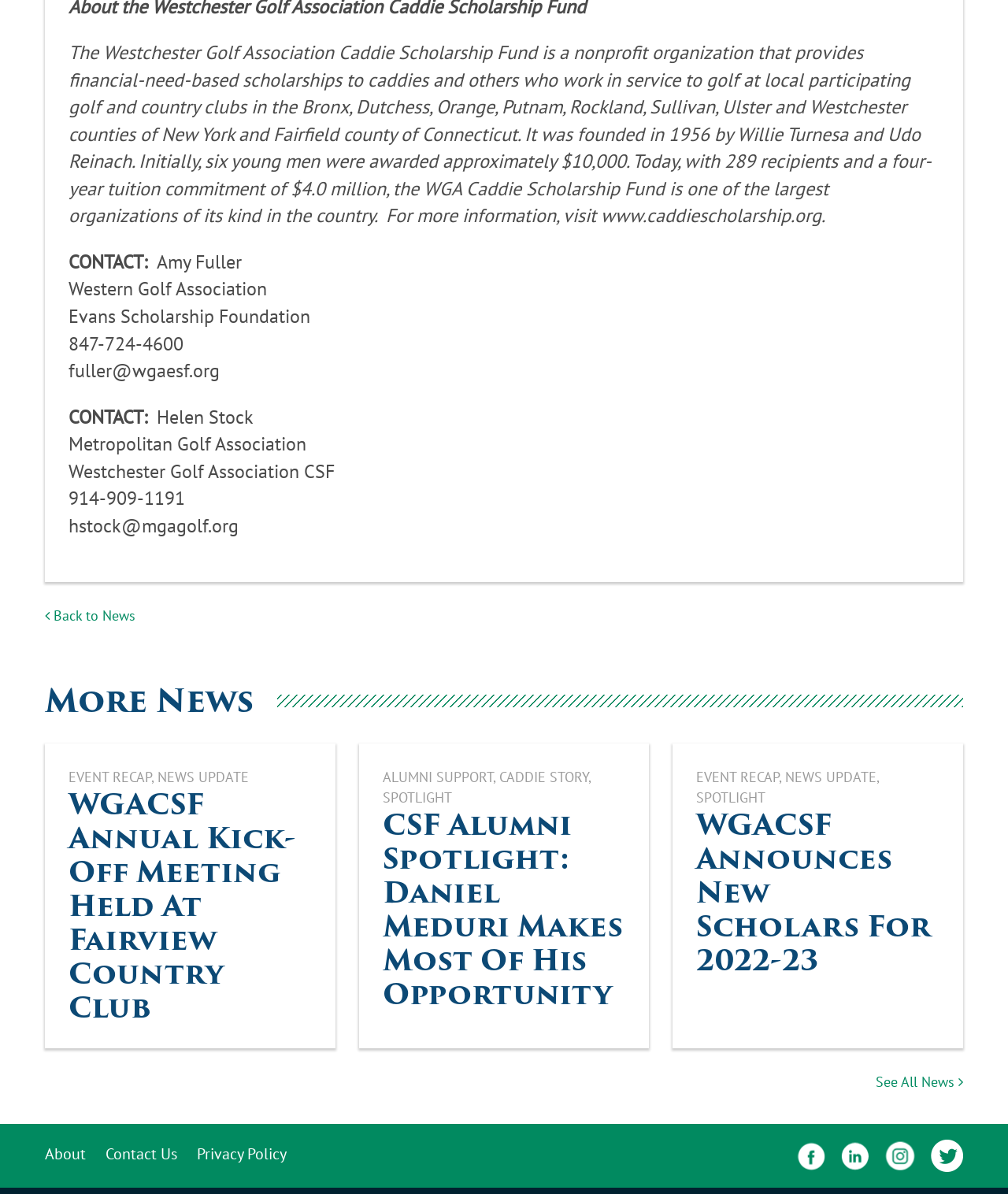Specify the bounding box coordinates of the element's area that should be clicked to execute the given instruction: "Contact Amy Fuller". The coordinates should be four float numbers between 0 and 1, i.e., [left, top, right, bottom].

[0.155, 0.209, 0.24, 0.23]